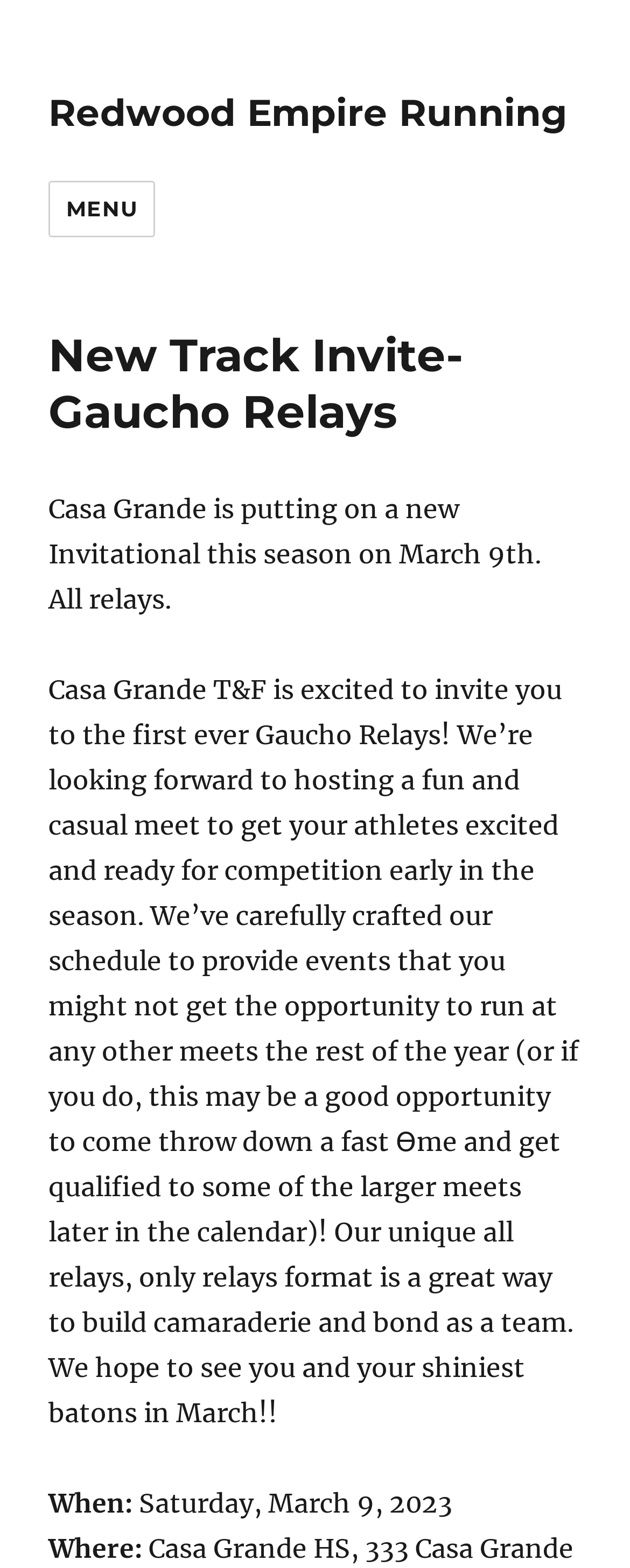Using the information in the image, give a detailed answer to the following question: Who is hosting the Gaucho Relays?

I found the answer by reading the text that describes the event, which mentions 'Casa Grande T&F is excited to invite you to the first ever Gaucho Relays!'.